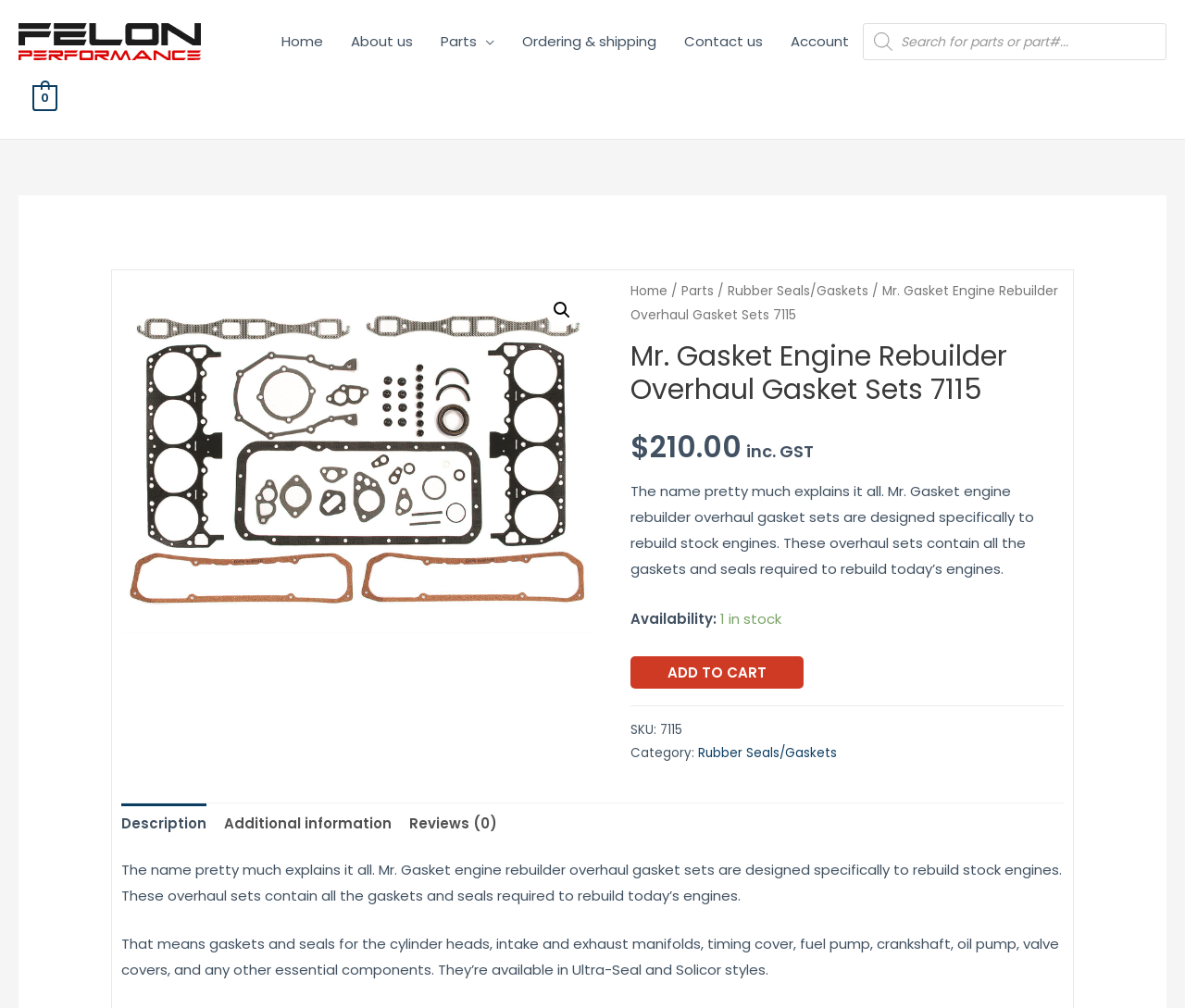What is the category of Mr. Gasket Engine Rebuilder Overhaul Gasket Sets 7115?
Respond to the question with a well-detailed and thorough answer.

The category of the product can be found in the product description section, where it is mentioned as 'Category: Rubber Seals/Gaskets'.